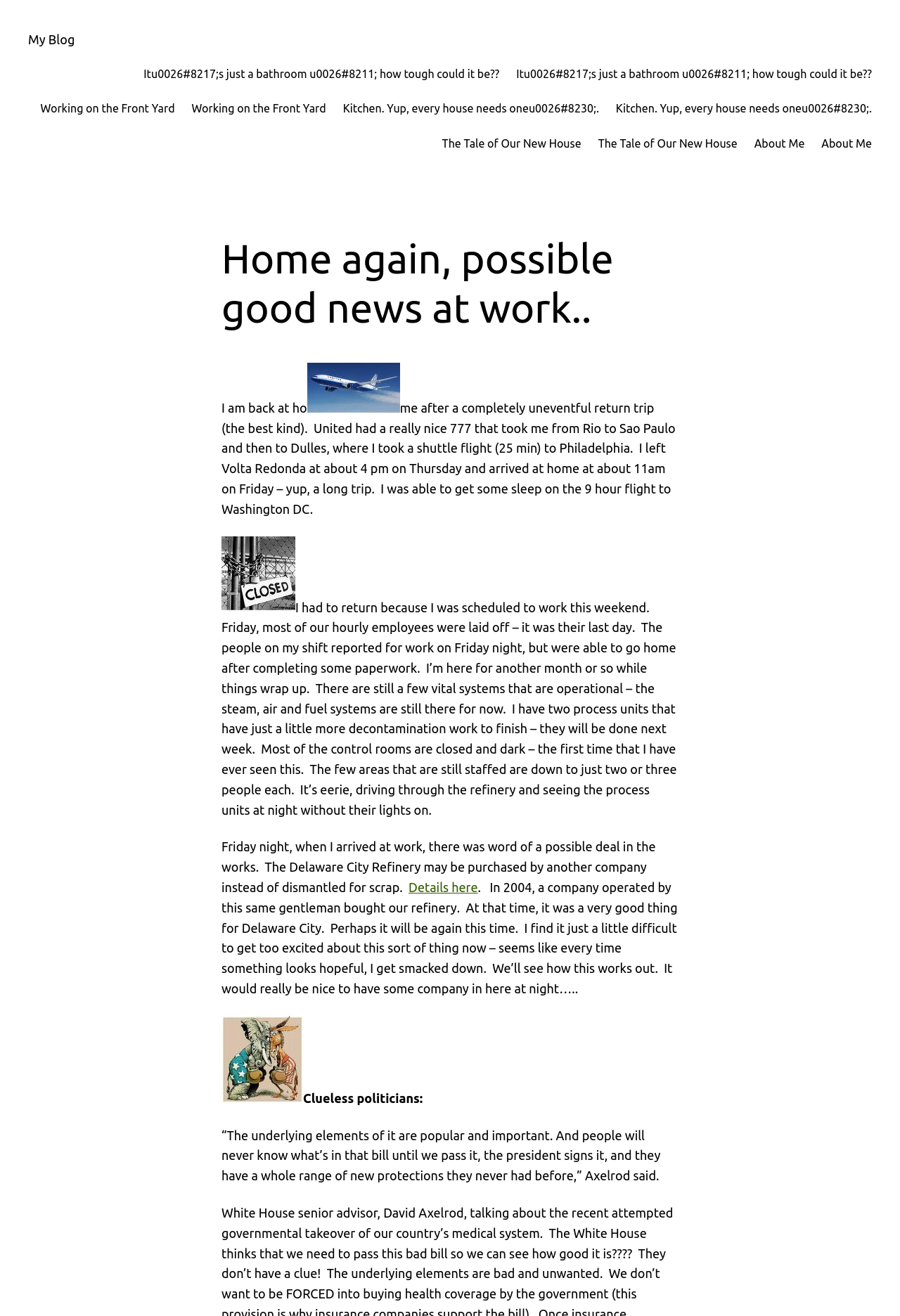Determine the bounding box coordinates of the area to click in order to meet this instruction: "Click on 'My Blog'".

[0.031, 0.024, 0.083, 0.035]